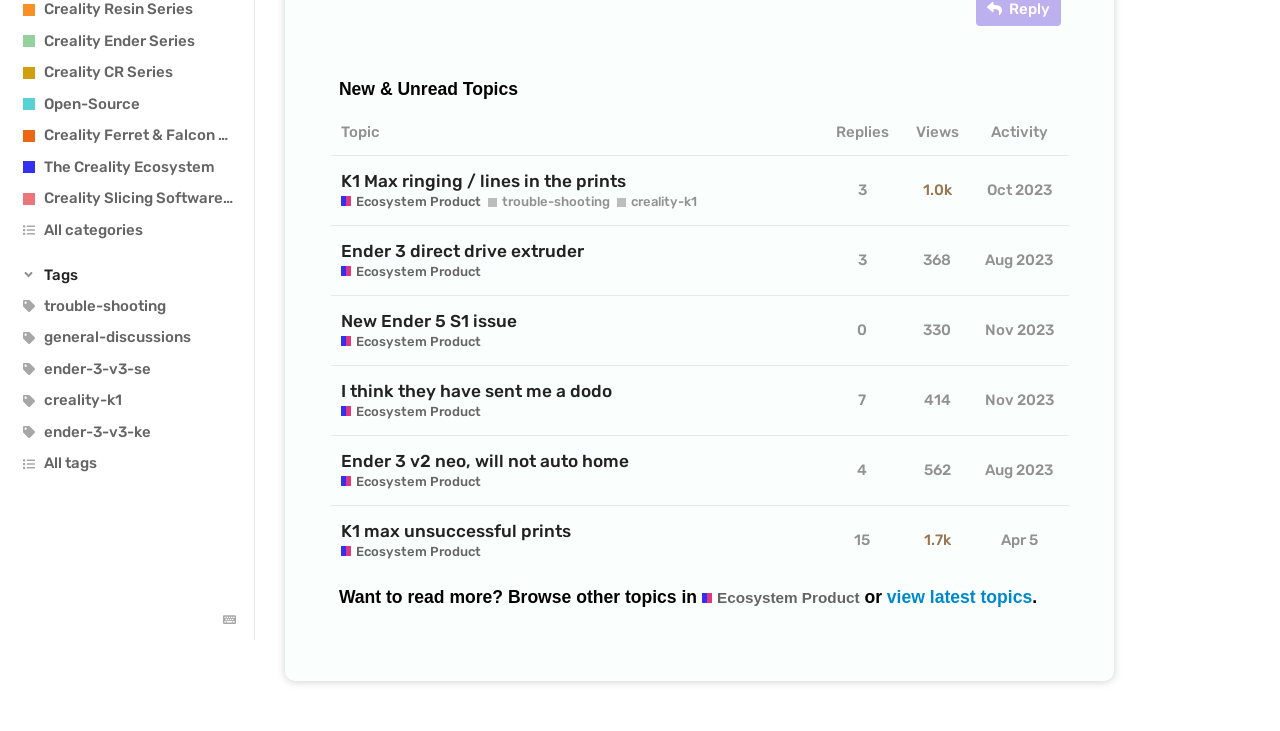Provide the bounding box coordinates for the UI element described in this sentence: "​ Tags". The coordinates should be four float values between 0 and 1, i.e., [left, top, right, bottom].

[0.015, 0.362, 0.184, 0.39]